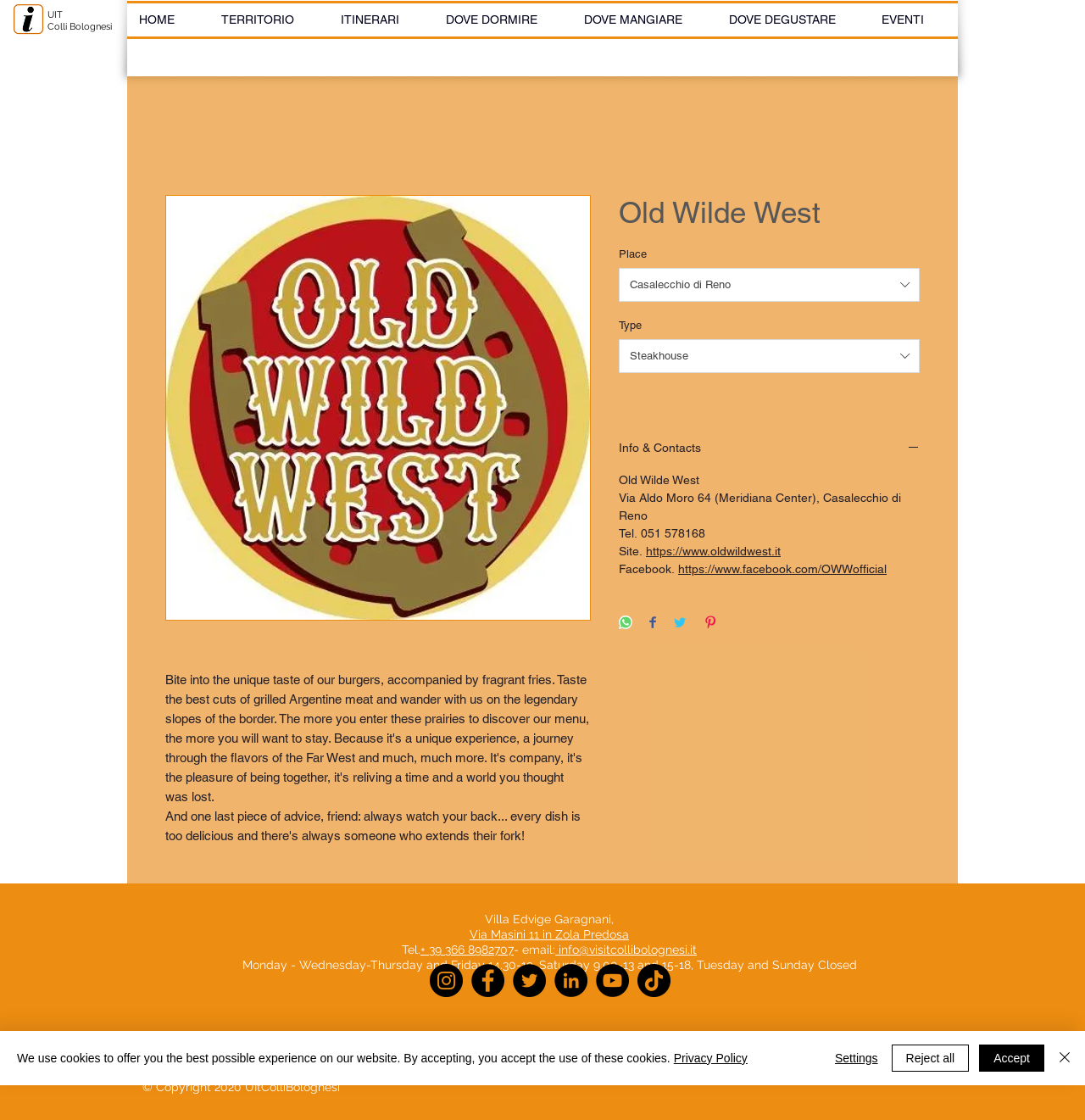Locate the bounding box coordinates of the area you need to click to fulfill this instruction: 'Click on the Instagram link'. The coordinates must be in the form of four float numbers ranging from 0 to 1: [left, top, right, bottom].

[0.396, 0.861, 0.427, 0.89]